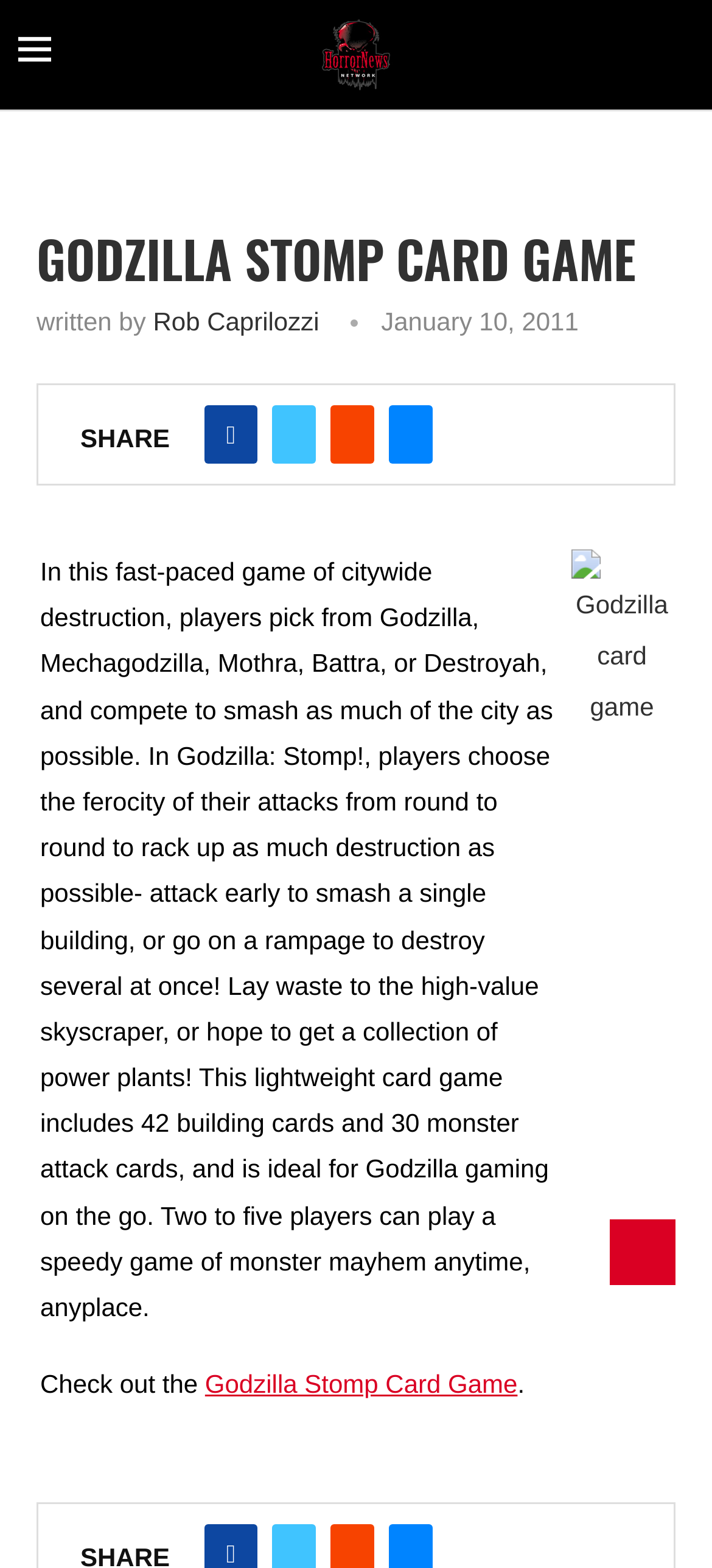Provide a one-word or brief phrase answer to the question:
How many players can play the Godzilla Stomp Card Game?

2 to 5